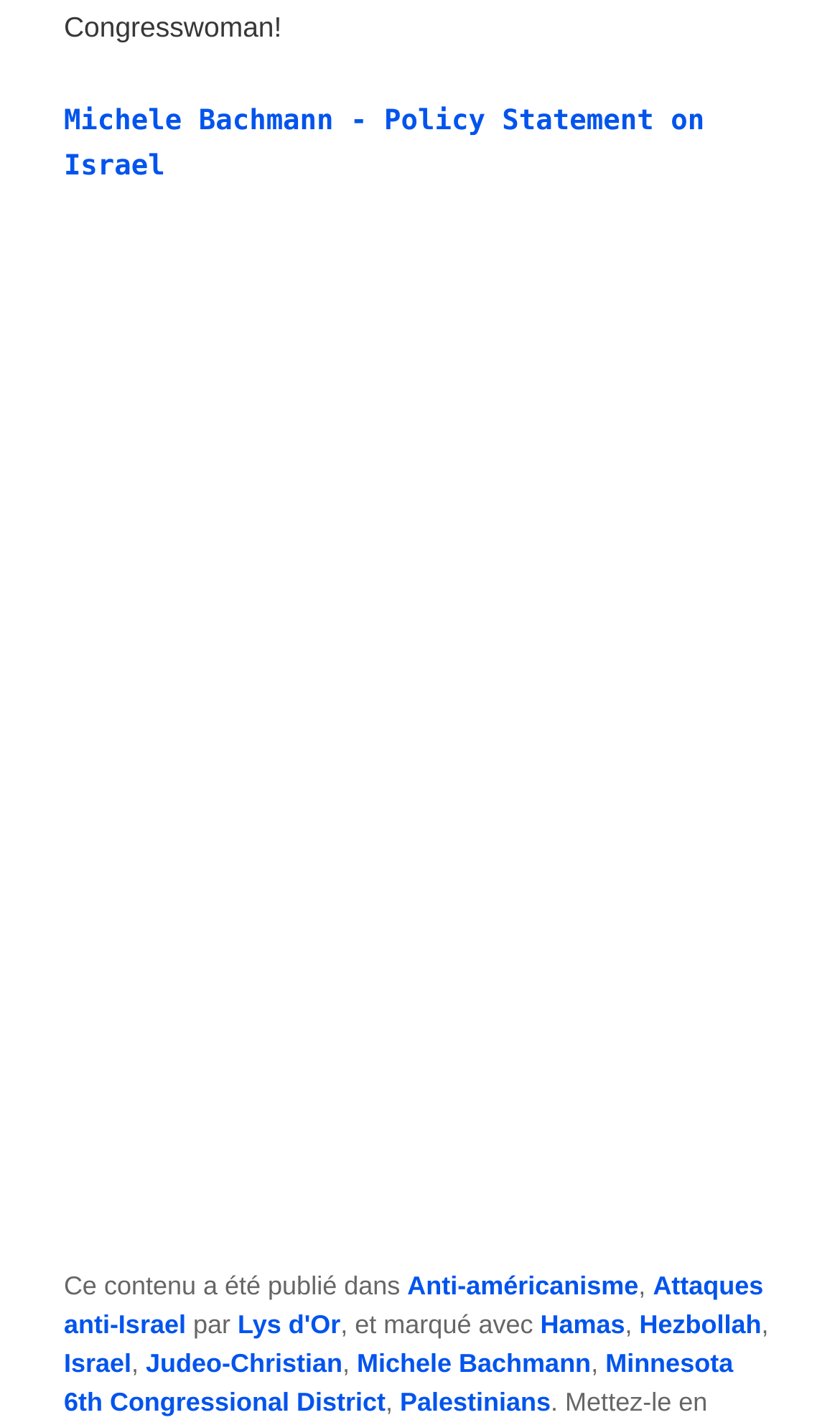Identify the bounding box coordinates of the element that should be clicked to fulfill this task: "Explore Michele Bachmann's profile". The coordinates should be provided as four float numbers between 0 and 1, i.e., [left, top, right, bottom].

[0.425, 0.949, 0.704, 0.97]